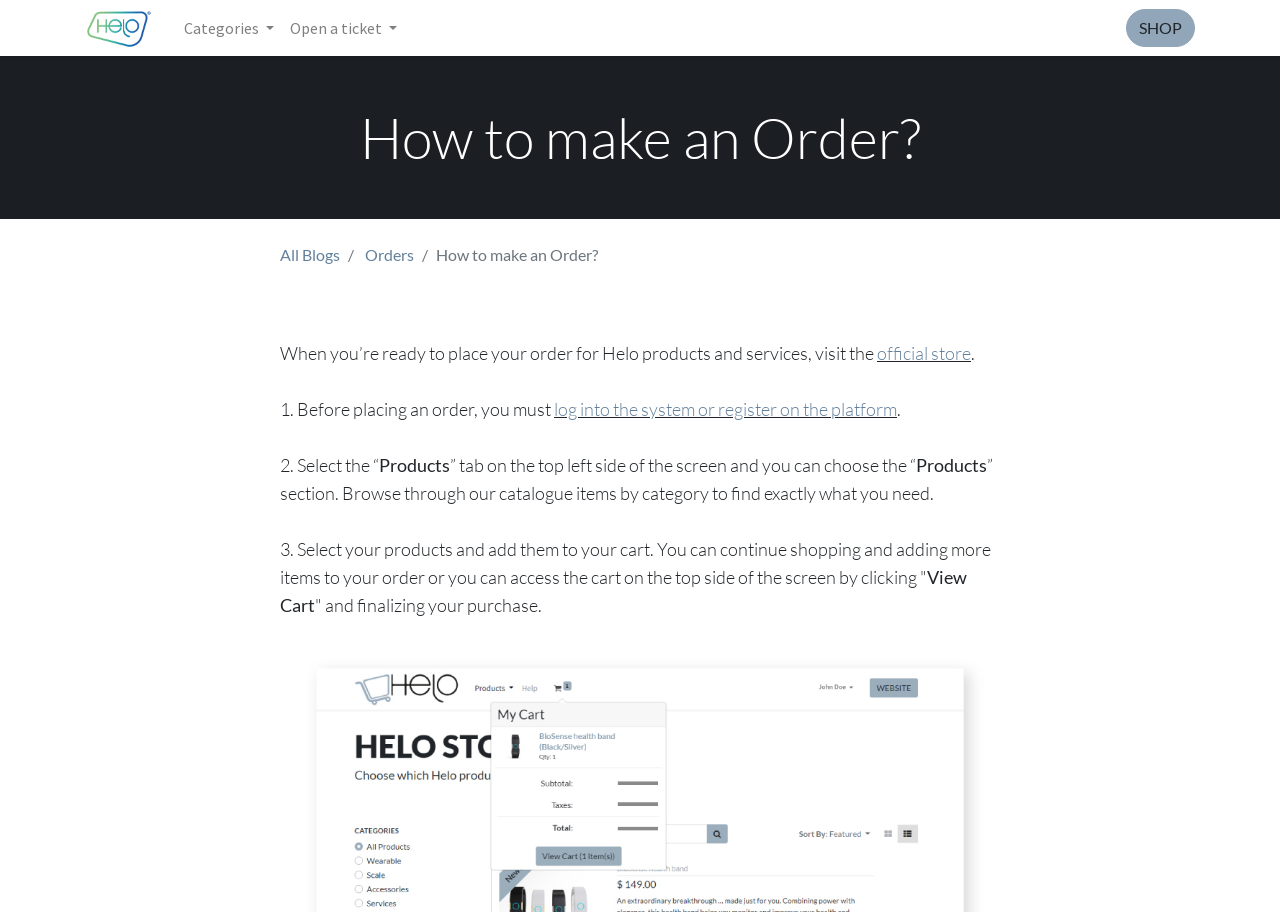What is the purpose of the 'Open a ticket' link?
From the screenshot, supply a one-word or short-phrase answer.

To open a ticket